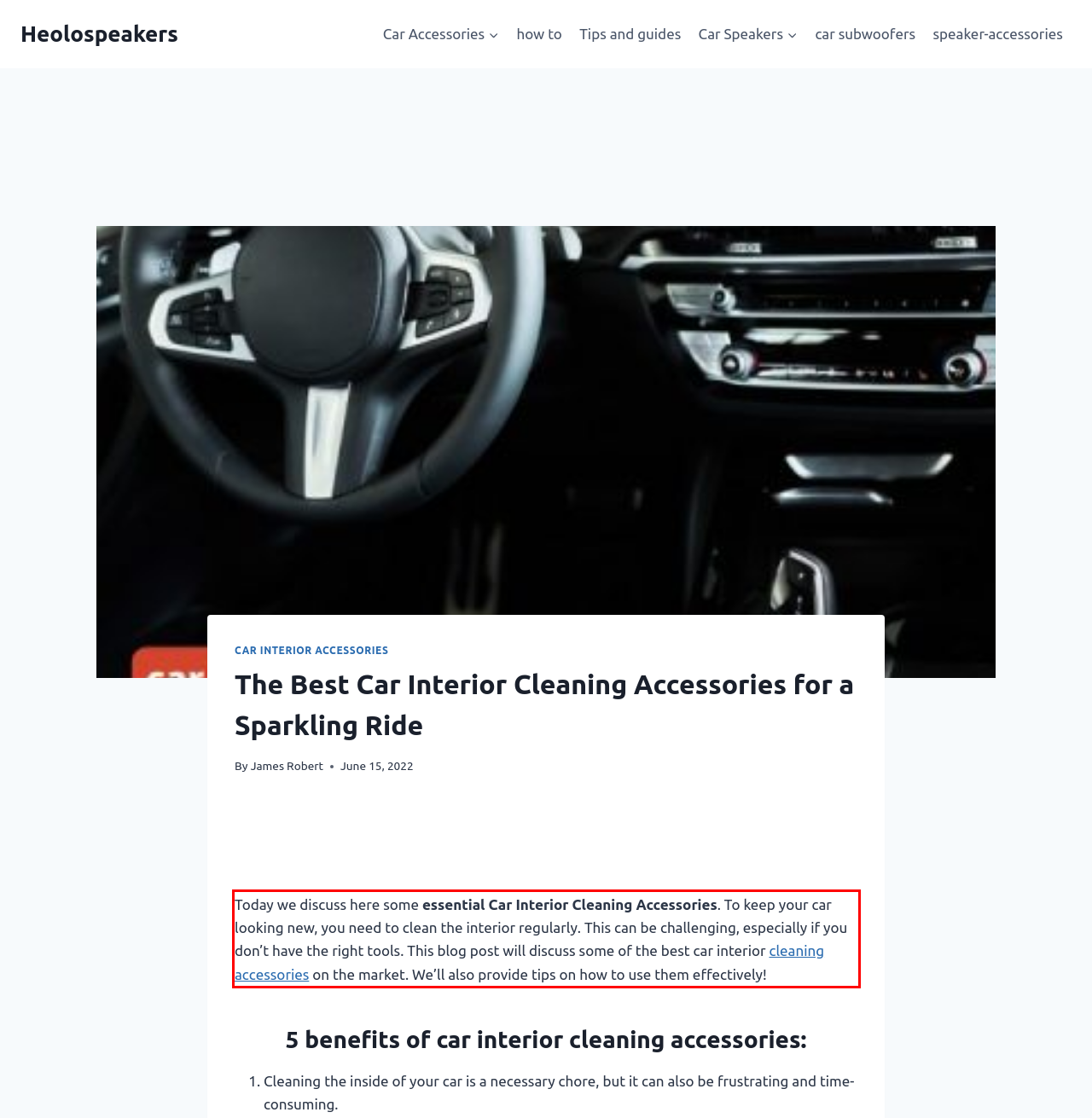You are provided with a screenshot of a webpage that includes a UI element enclosed in a red rectangle. Extract the text content inside this red rectangle.

Today we discuss here some essential Car Interior Cleaning Accessories. To keep your car looking new, you need to clean the interior regularly. This can be challenging, especially if you don’t have the right tools. This blog post will discuss some of the best car interior cleaning accessories on the market. We’ll also provide tips on how to use them effectively!